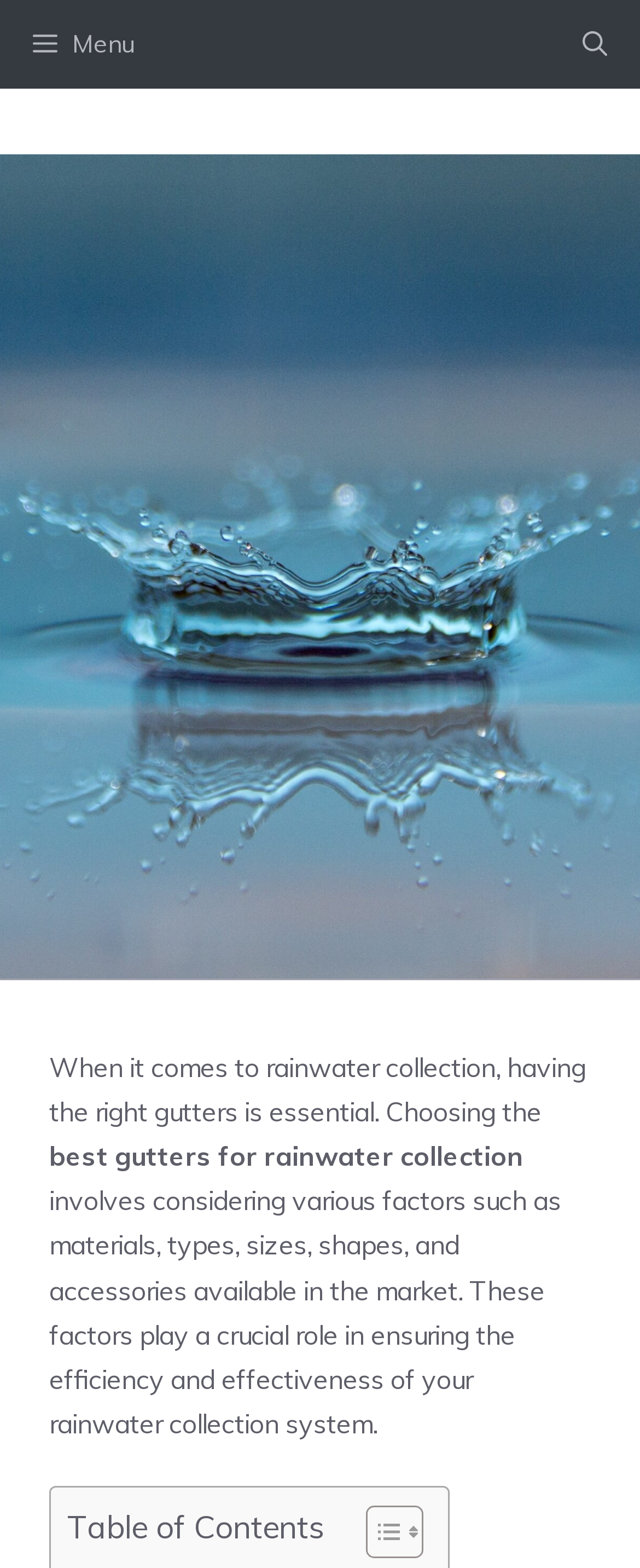Using details from the image, please answer the following question comprehensively:
What is the date of the article?

The date of the article can be found in the section below the main heading, where it says 'October 28, 2023'.